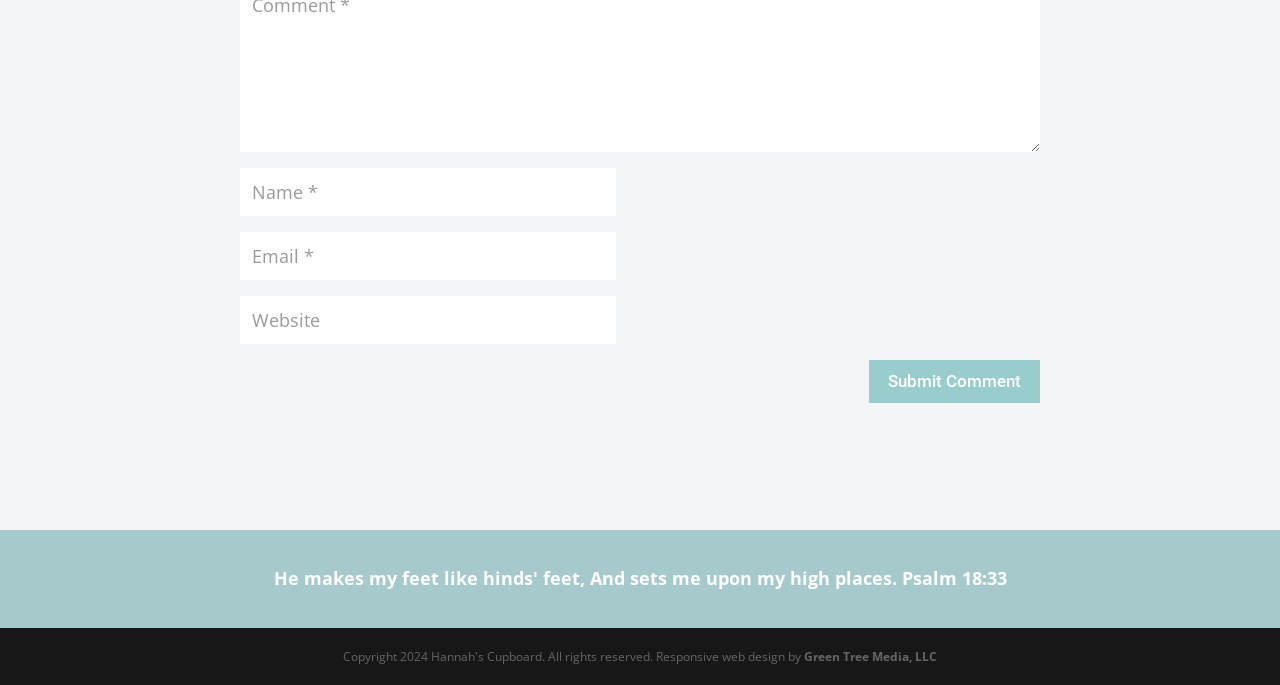Provide a one-word or brief phrase answer to the question:
What is the link at the bottom of the page?

Green Tree Media, LLC